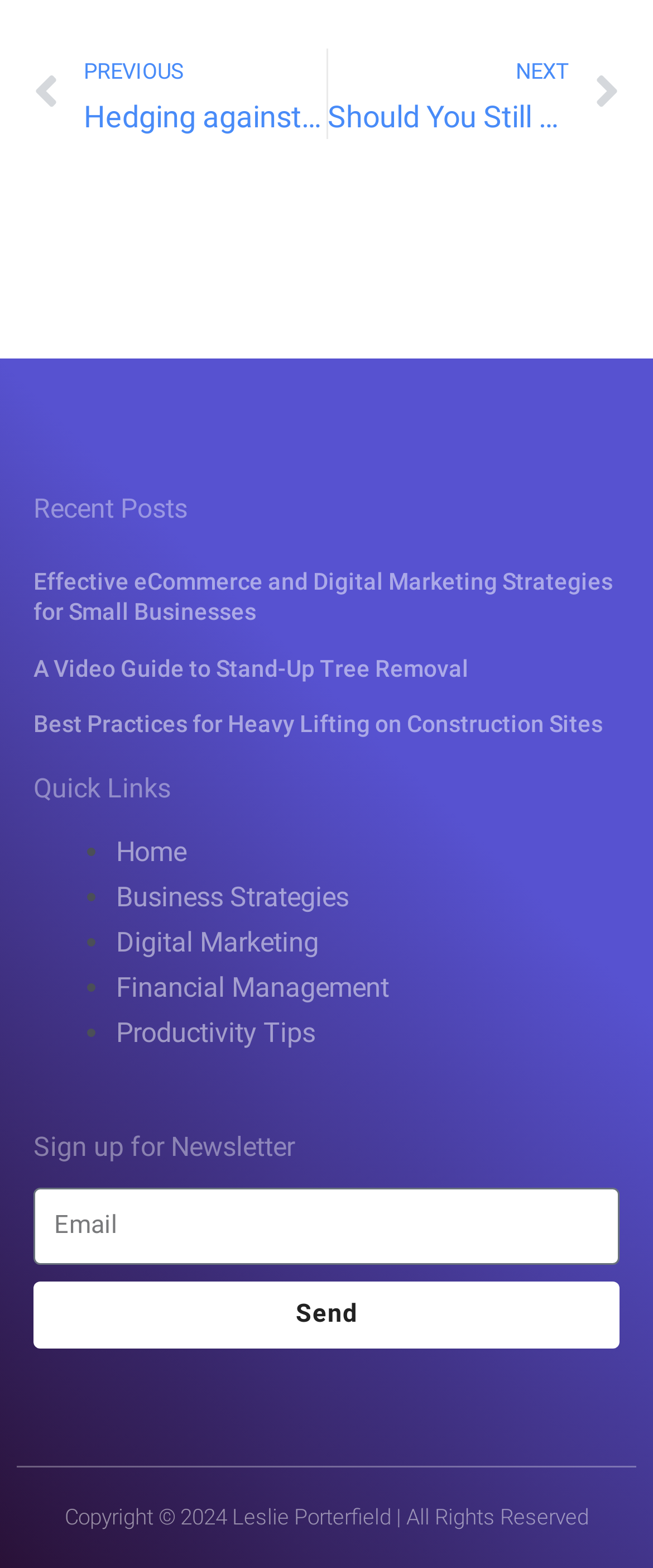Identify the bounding box coordinates of the region that should be clicked to execute the following instruction: "Click on the 'Send' button".

[0.051, 0.817, 0.949, 0.86]